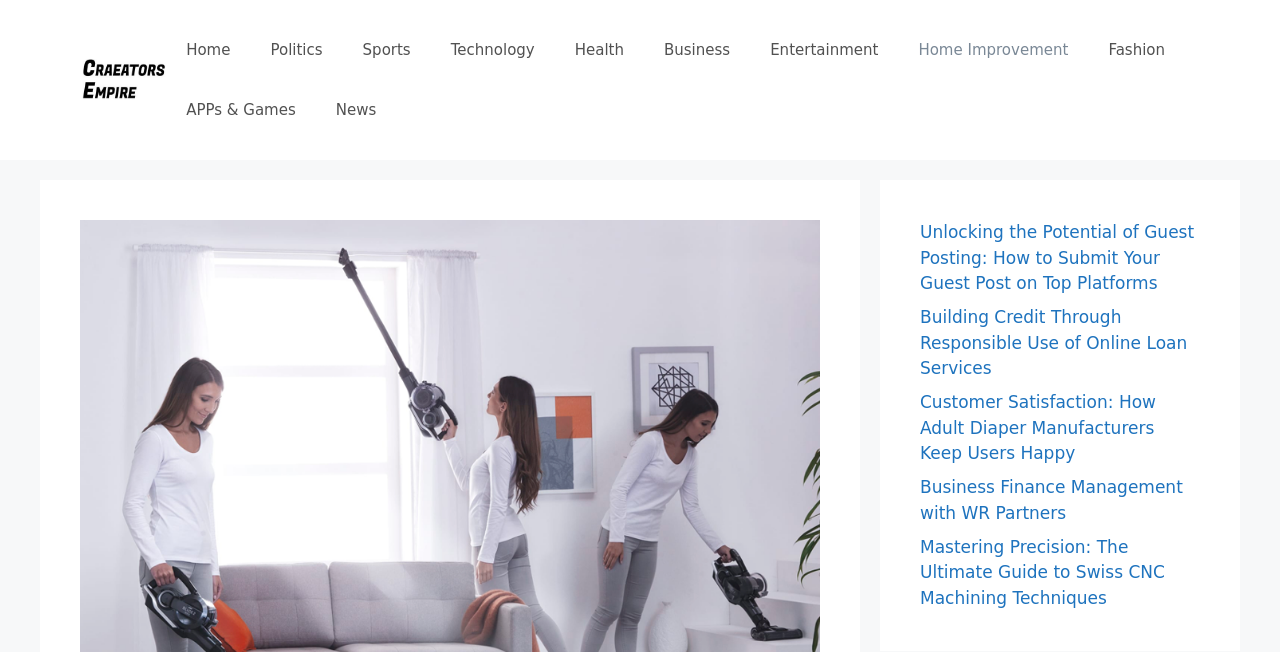Please find the bounding box for the following UI element description. Provide the coordinates in (top-left x, top-left y, bottom-right x, bottom-right y) format, with values between 0 and 1: Sports

[0.268, 0.031, 0.336, 0.123]